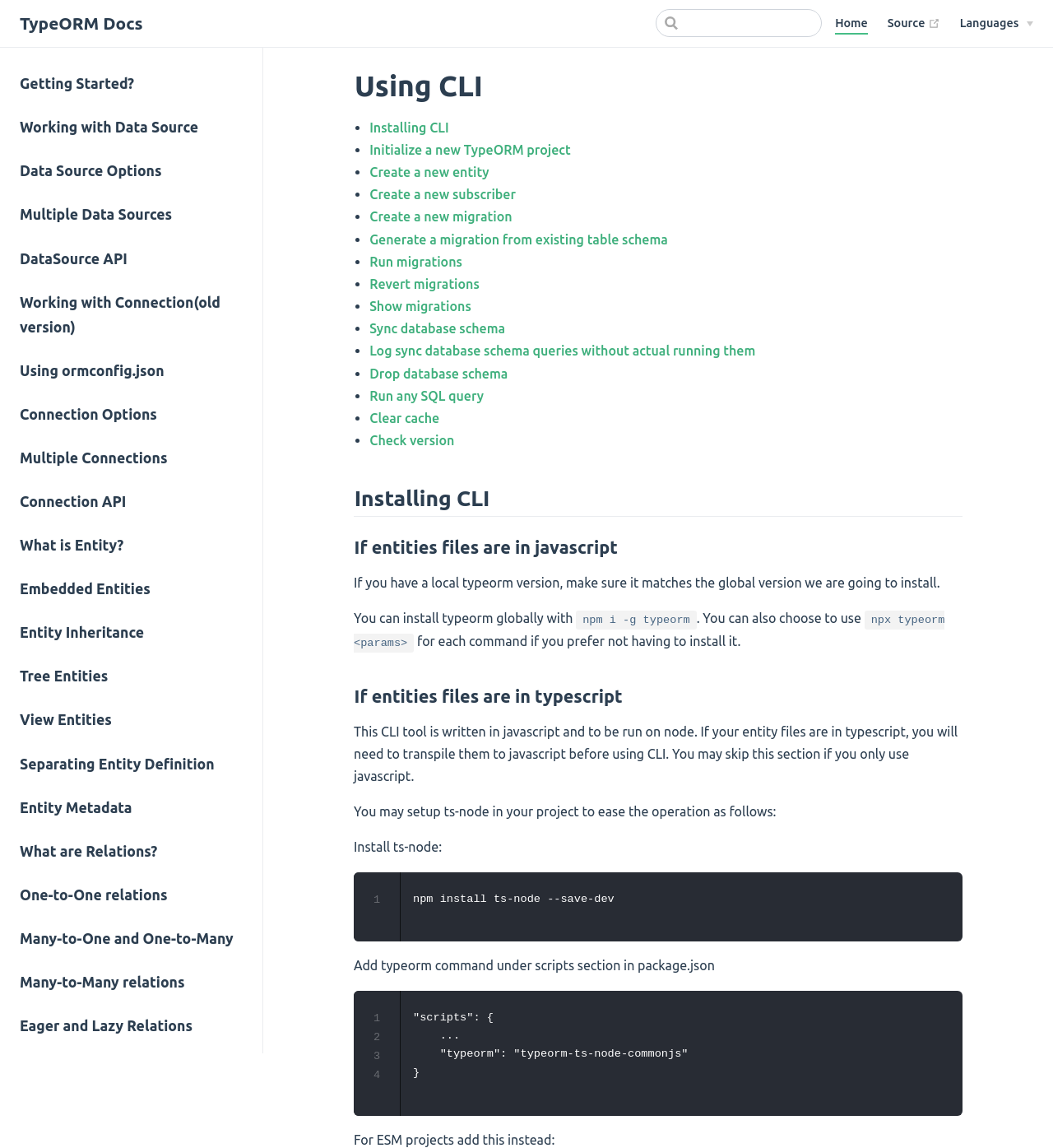What is the purpose of the TypeORM CLI?
Refer to the image and give a detailed response to the question.

Based on the webpage, the TypeORM CLI is used to manage database schema, including installing, initializing, creating entities, running migrations, and more. The CLI provides a set of commands to interact with the database, making it easier to manage the schema.